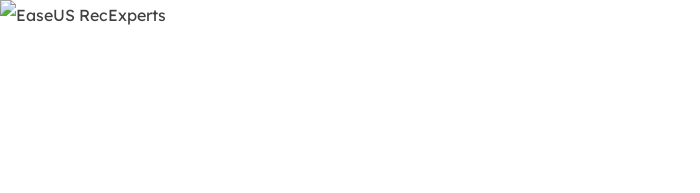Answer the following query concisely with a single word or phrase:
What types of recordings can EaseUS RecExperts capture?

Screen and audio recordings